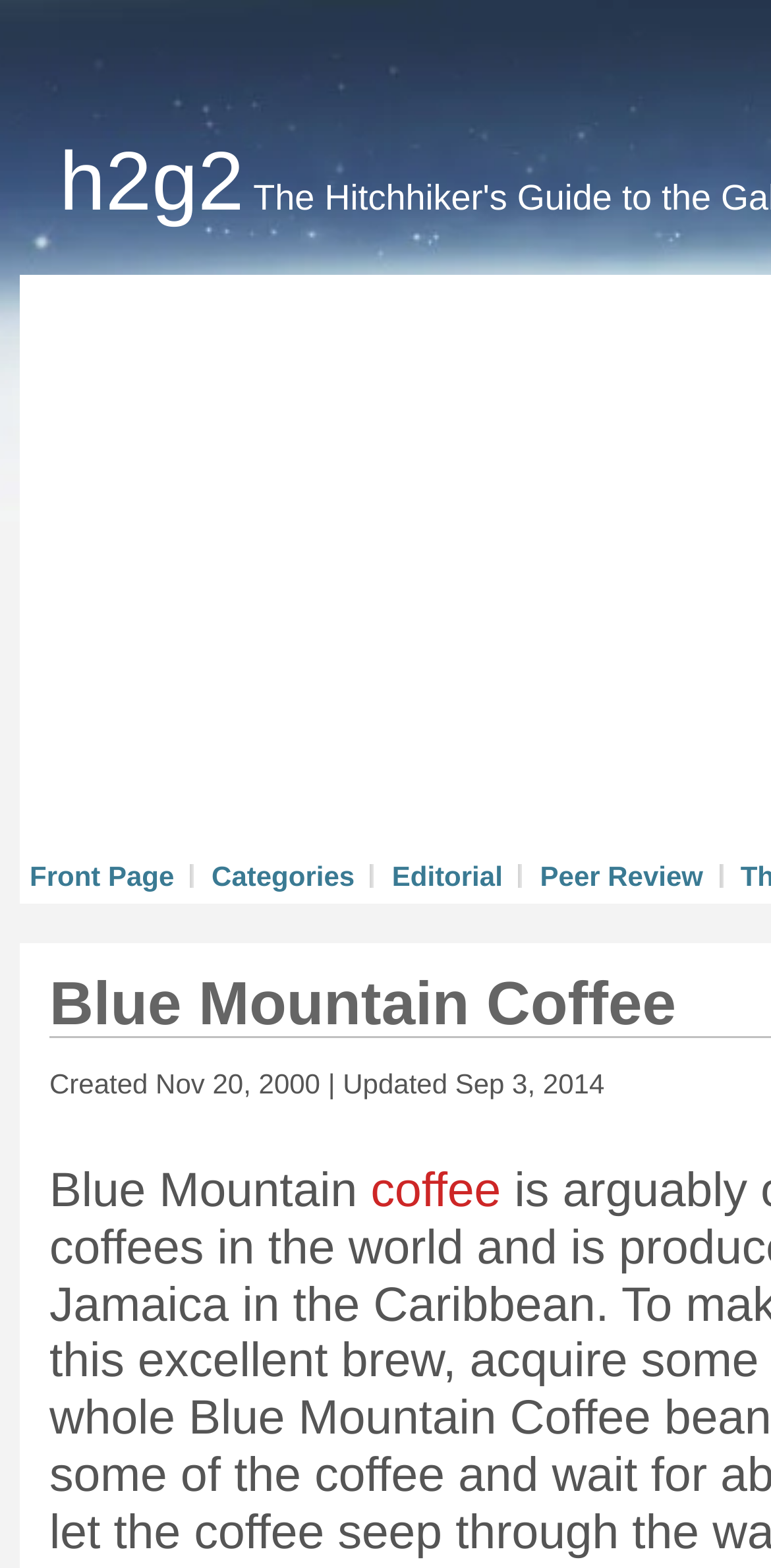Answer with a single word or phrase: 
What is the last update date of the entry?

Sep 3, 2014